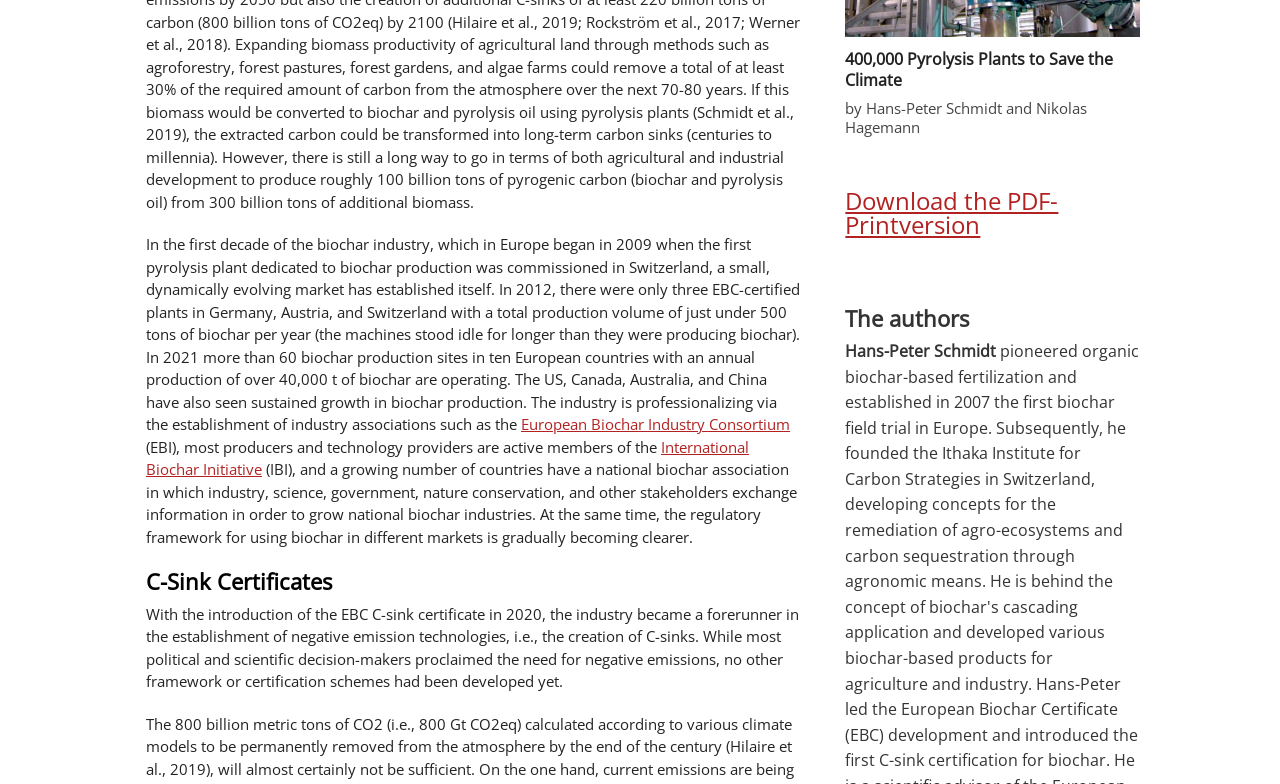Provide the bounding box coordinates of the HTML element this sentence describes: "European Biochar Industry Consortium". The bounding box coordinates consist of four float numbers between 0 and 1, i.e., [left, top, right, bottom].

[0.407, 0.528, 0.617, 0.554]